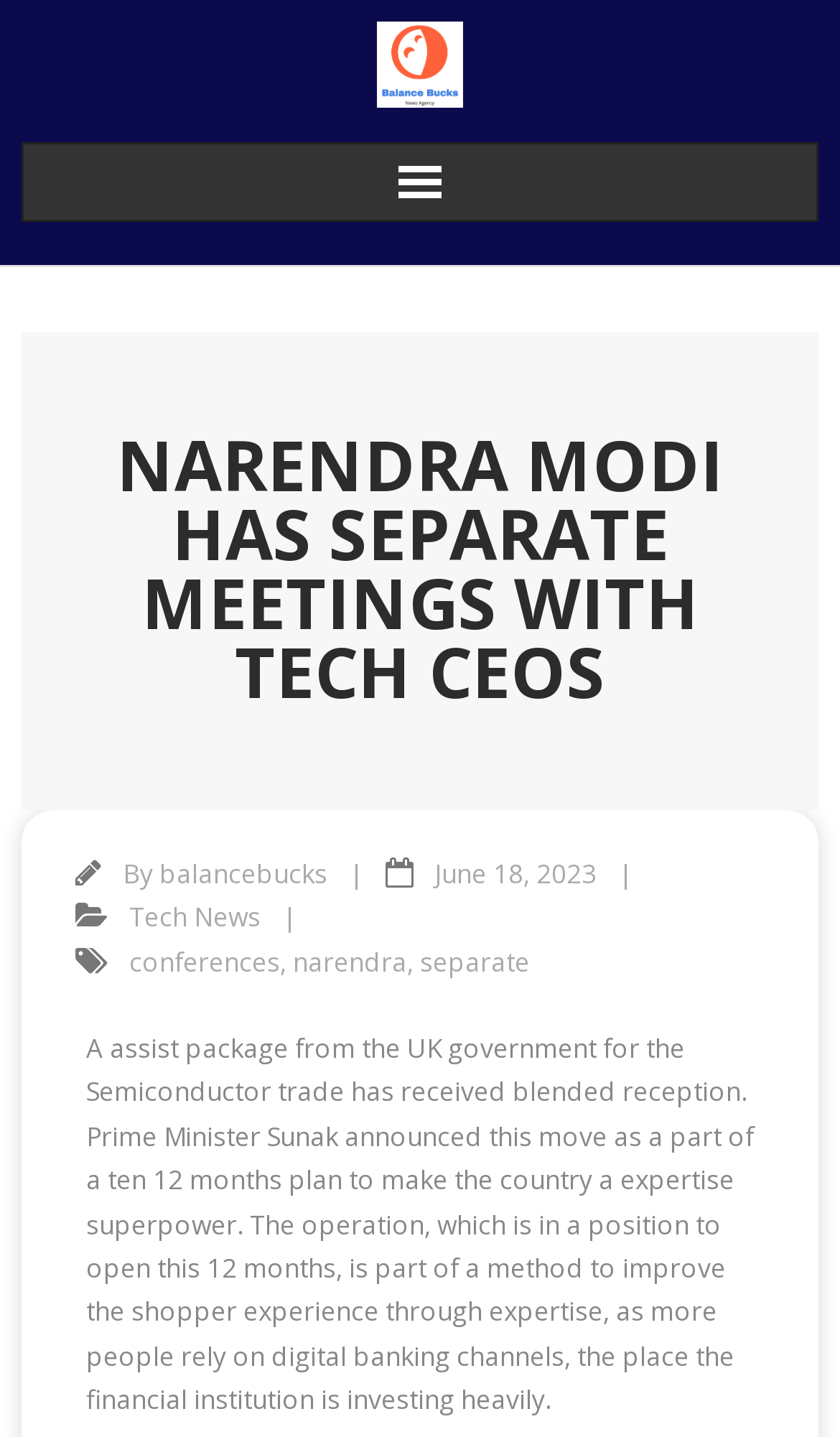Based on the image, provide a detailed response to the question:
What is the date of the article?

The date of the article can be found by looking at the link element with the text 'June 18, 2023', which is located below the header and above the article content.